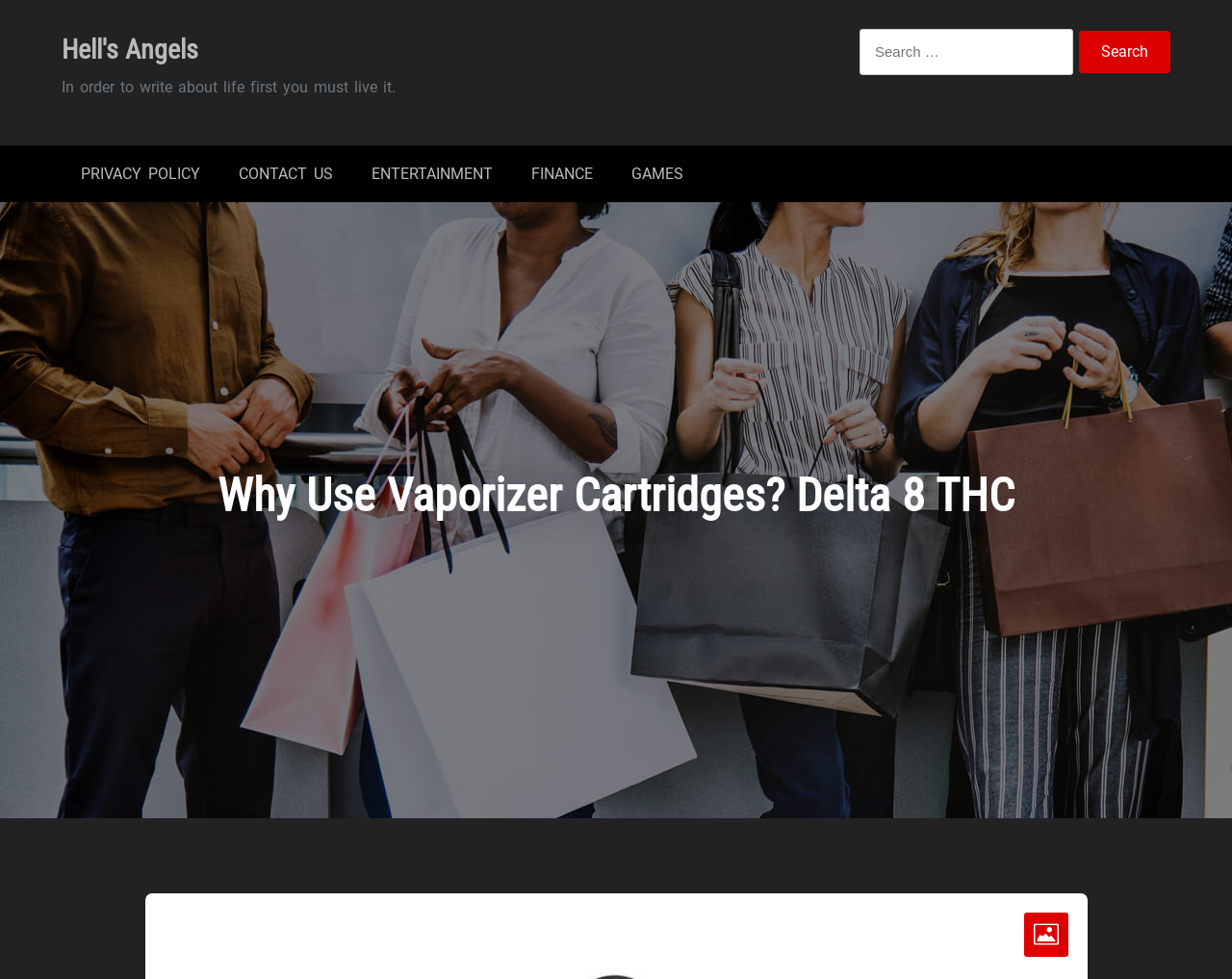Could you provide the bounding box coordinates for the portion of the screen to click to complete this instruction: "Click on Hell's Angels"?

[0.05, 0.035, 0.161, 0.067]